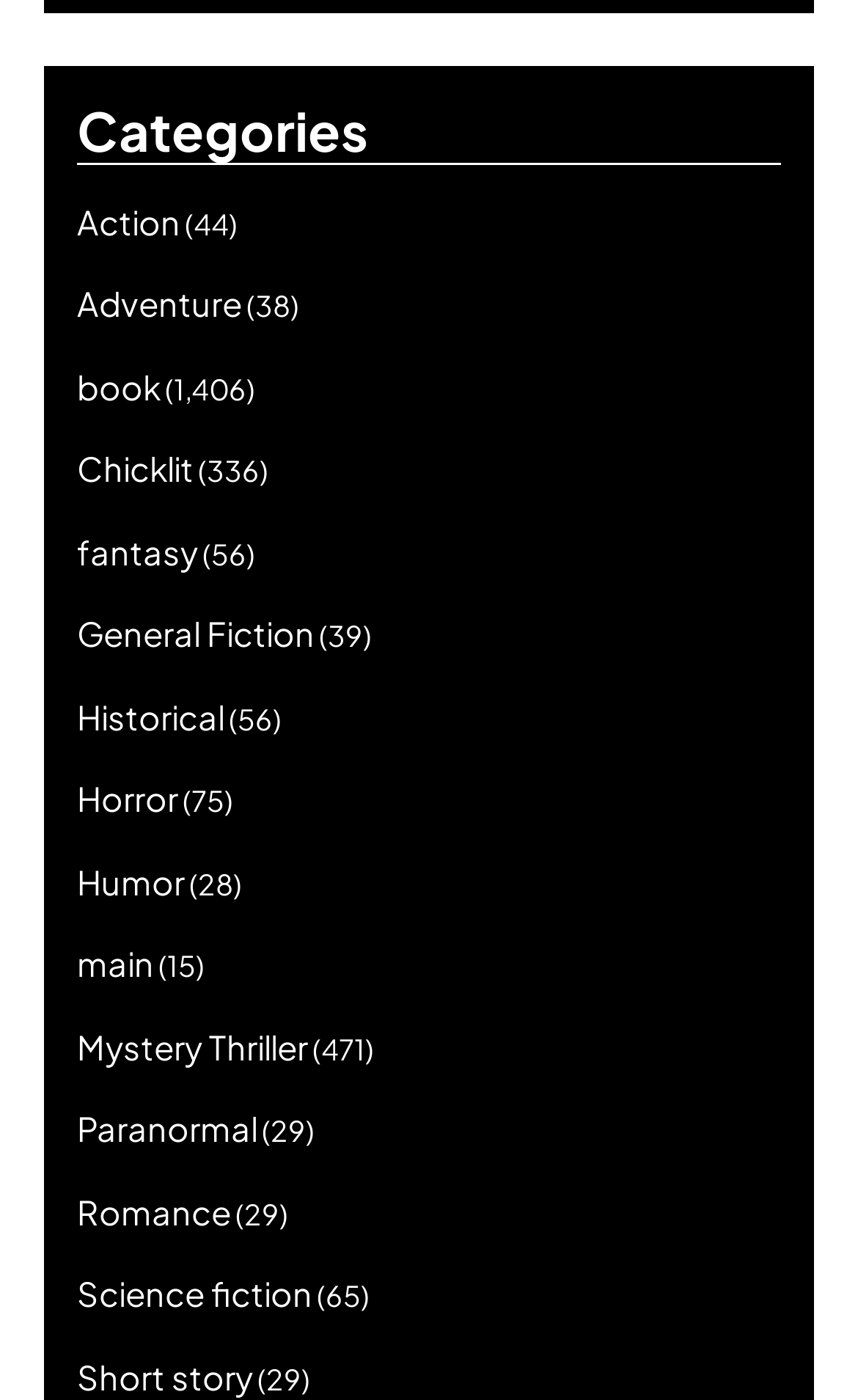Examine the screenshot and answer the question in as much detail as possible: What is the category with the most items?

The category with the most items is 'Mystery Thriller' which has 471 items according to the static text element with a bounding box of [0.359, 0.737, 0.436, 0.762]. This information is obtained by comparing the numbers displayed in the static text elements corresponding to each category.